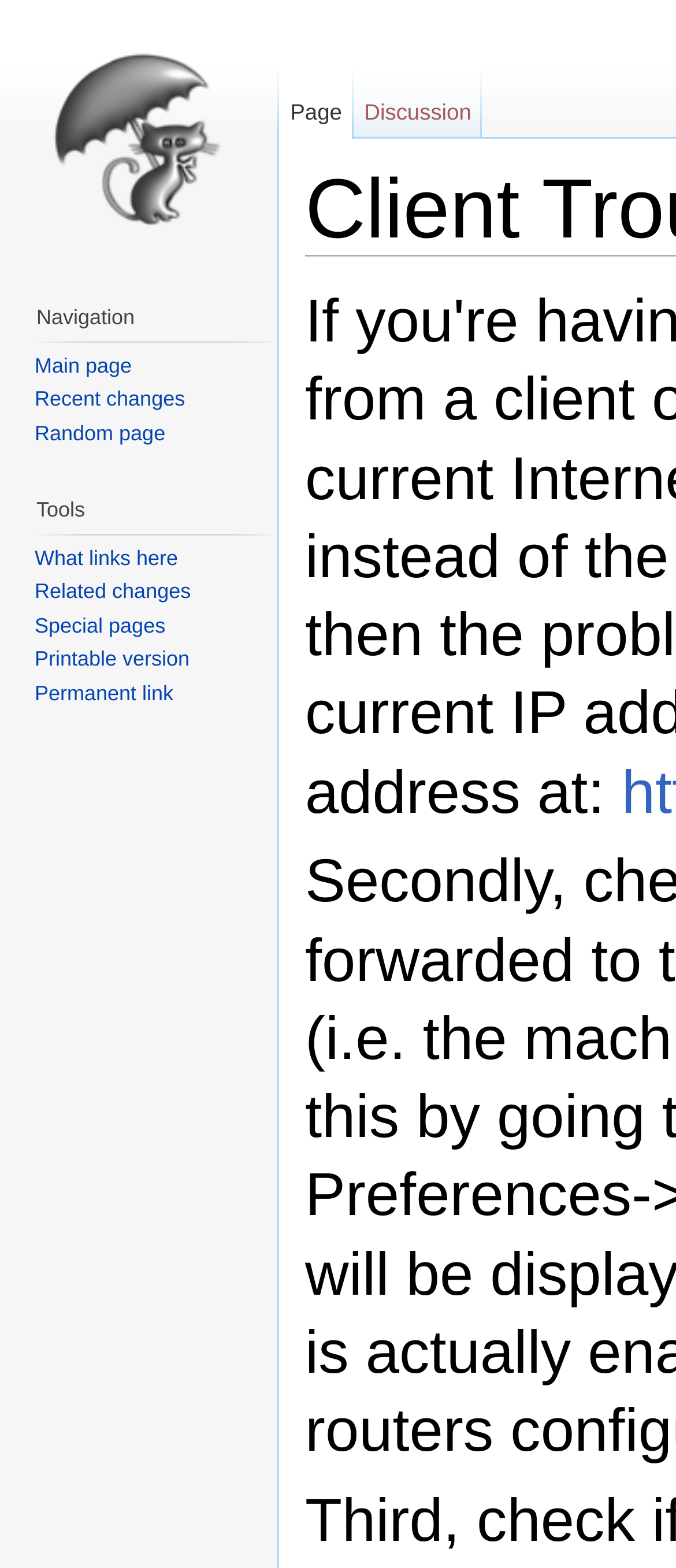Identify the bounding box coordinates of the clickable region required to complete the instruction: "Buy tickets for ORN Expo". The coordinates should be given as four float numbers within the range of 0 and 1, i.e., [left, top, right, bottom].

None